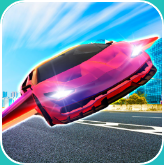Explain the image with as much detail as possible.

This captivating image showcases a sleek, futuristic pink car soaring through the air, embodying the thrilling essence of the game "Ultimate Flying Car." The vehicle, illuminated by bright headlights, glides above a modern cityscape, reflecting the game's intriguing blend of high-speed racing and aerial maneuvers. With a striking design and a dynamic perspective, the image perfectly captures the exhilarating experience that awaits players as they navigate both ground and sky in various modes, whether solo or in multiplayer challenges. Experience the excitement of redefining gameplay in "Ultimate Flying Car," where the possibilities are as vast as the sky itself.